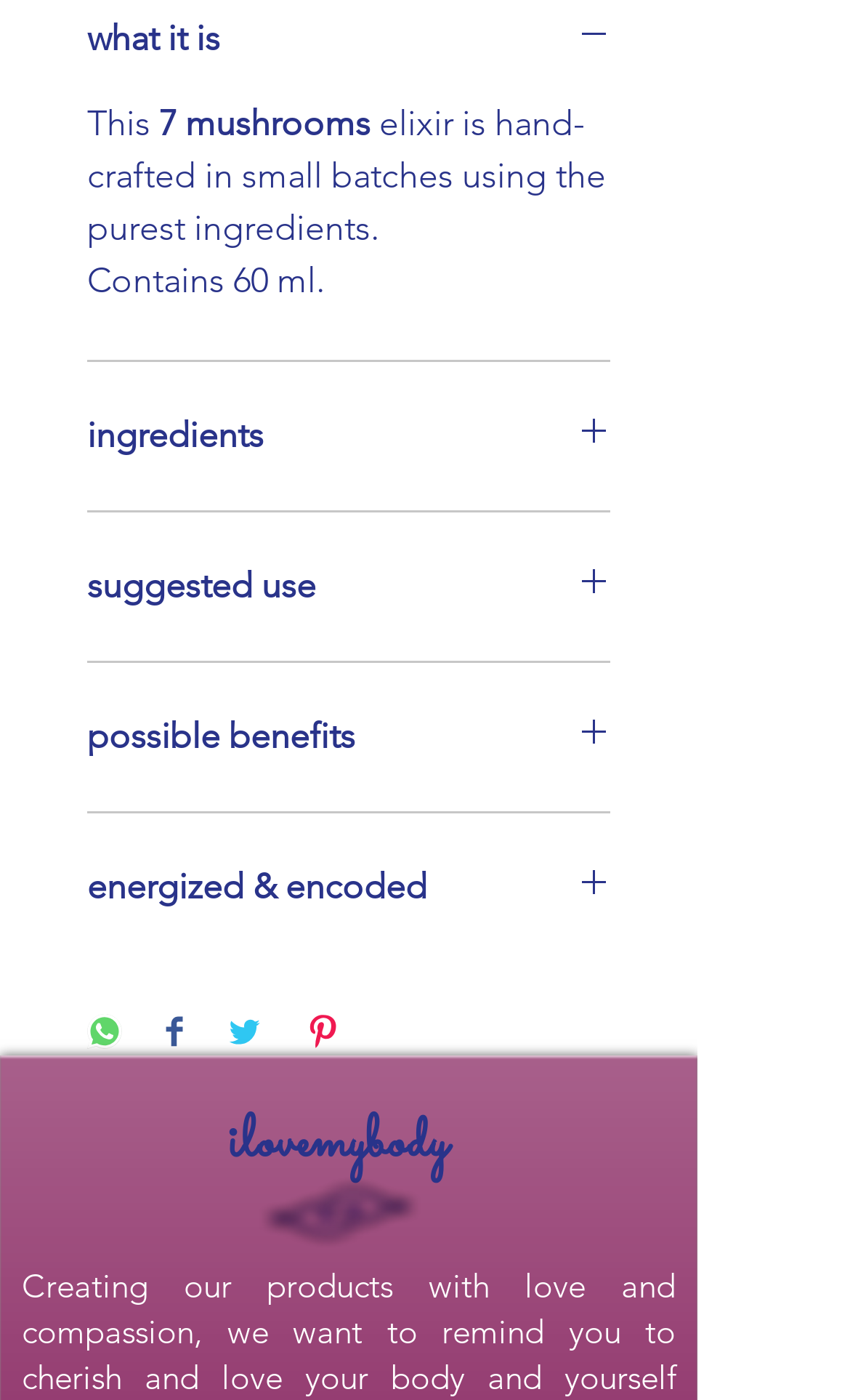Please provide the bounding box coordinates for the element that needs to be clicked to perform the following instruction: "Learn about travel advice". The coordinates should be given as four float numbers between 0 and 1, i.e., [left, top, right, bottom].

None